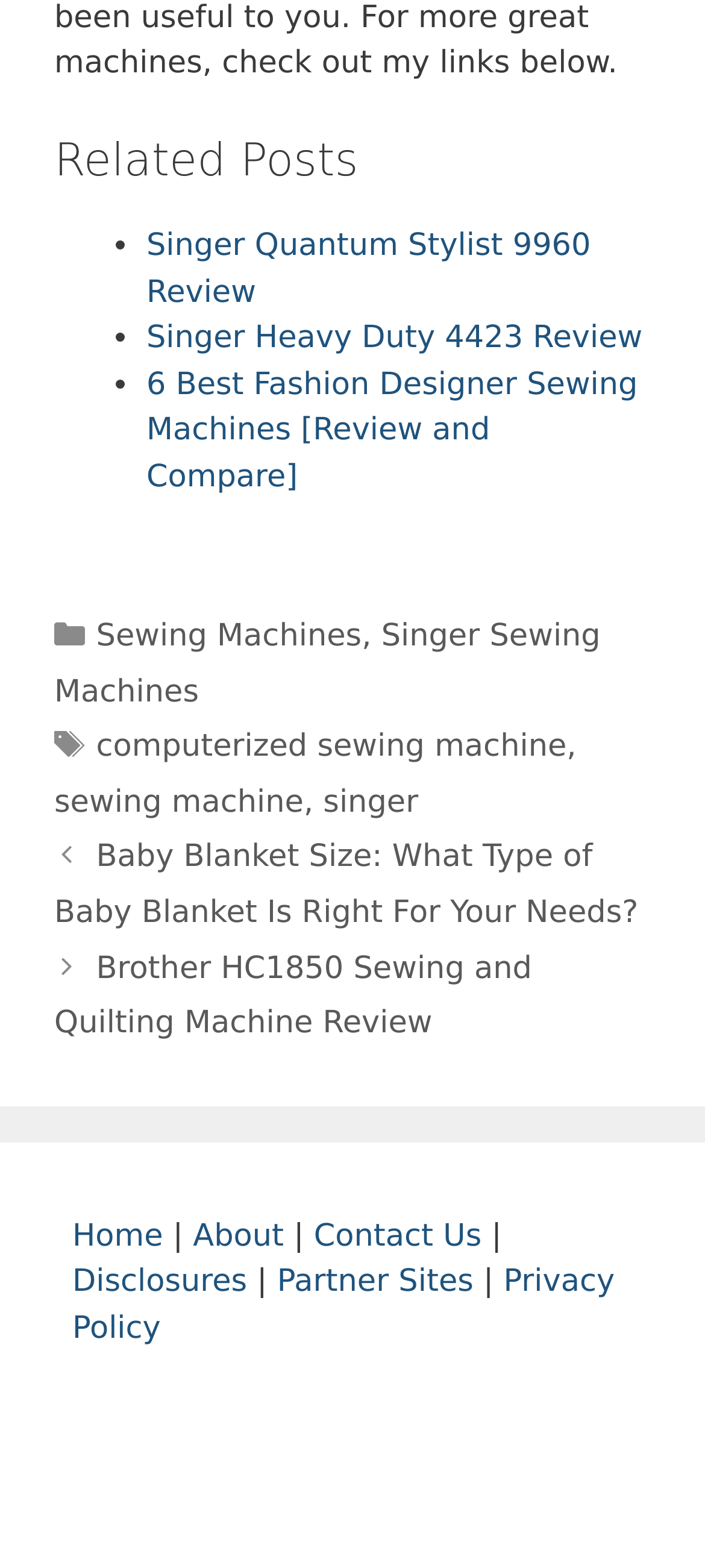What is the navigation section title? Using the information from the screenshot, answer with a single word or phrase.

Posts